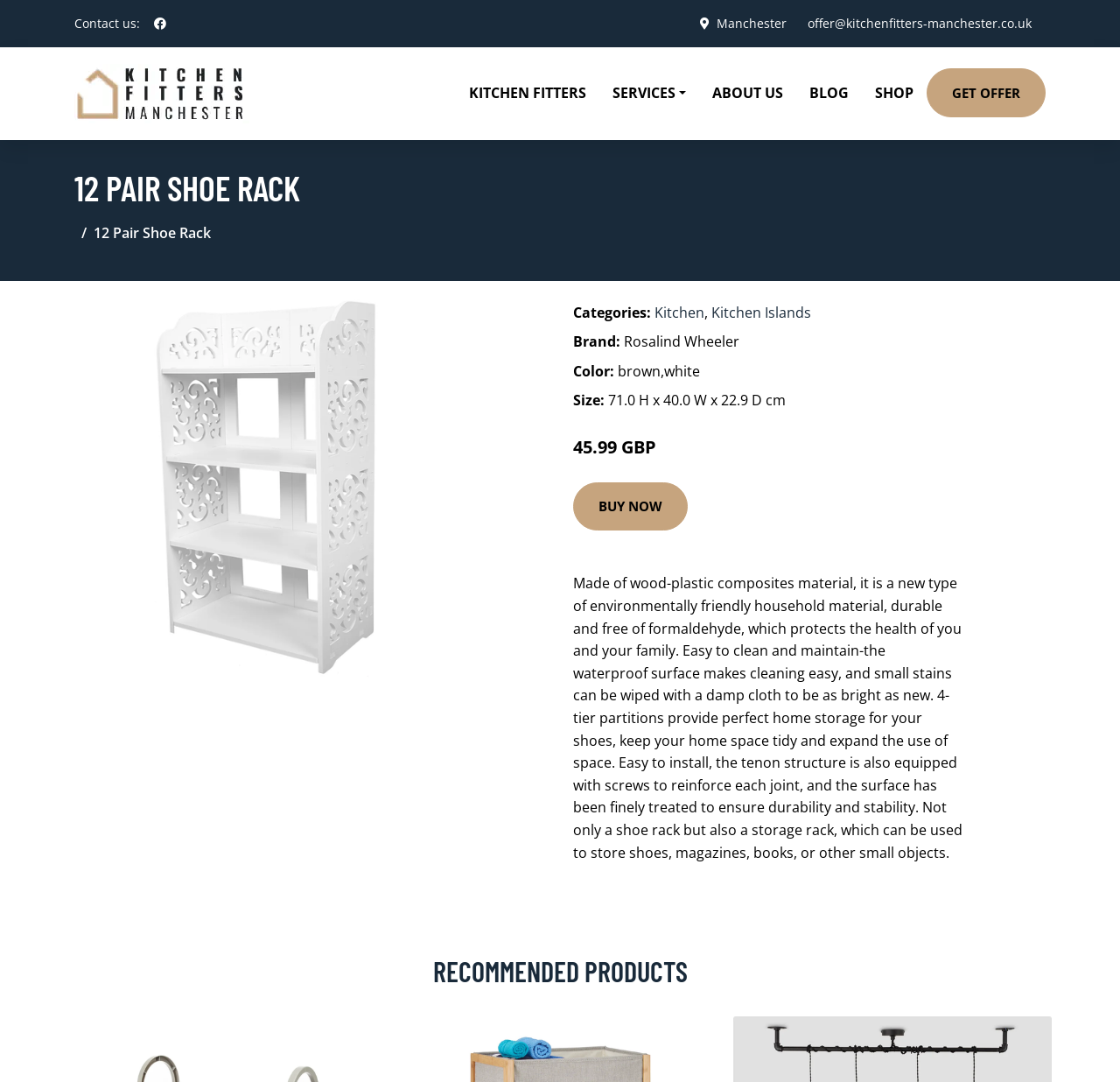Given the description "aria-label="social profile"", determine the bounding box of the corresponding UI element.

[0.131, 0.006, 0.155, 0.038]